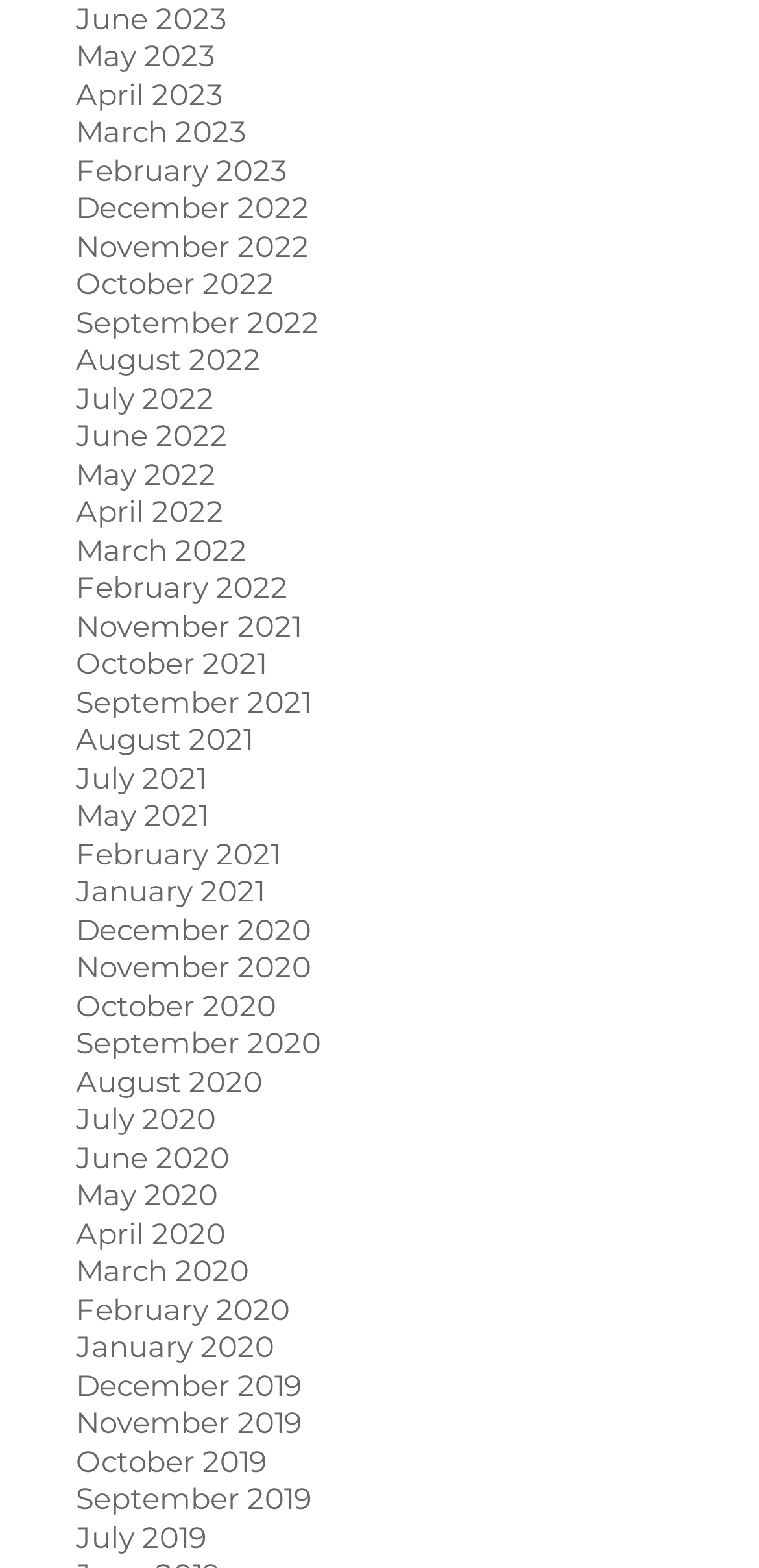Specify the bounding box coordinates of the area to click in order to execute this command: 'View July 2019'. The coordinates should consist of four float numbers ranging from 0 to 1, and should be formatted as [left, top, right, bottom].

[0.1, 0.968, 0.272, 0.992]